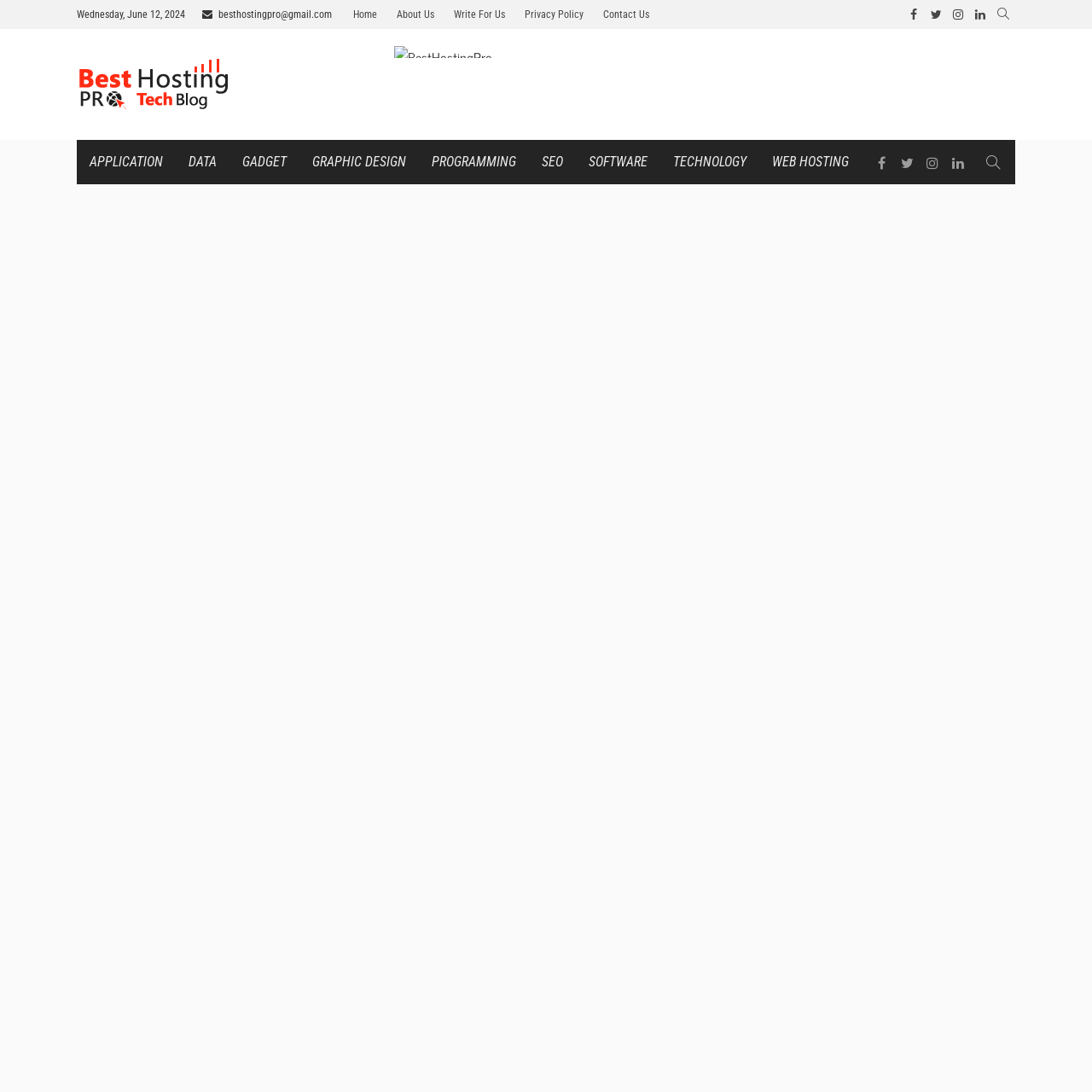Can you specify the bounding box coordinates for the region that should be clicked to fulfill this instruction: "Click on Home".

[0.316, 0.0, 0.353, 0.027]